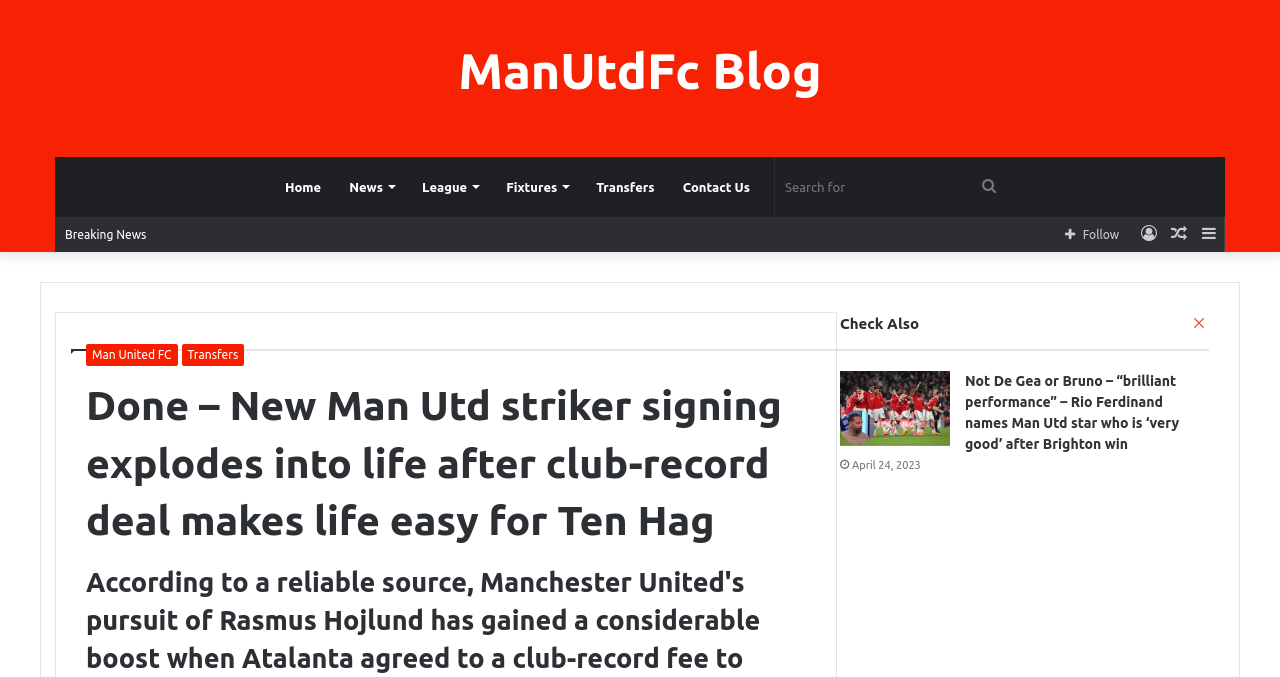Respond to the question below with a single word or phrase: What is the name of the person mentioned in the article?

Rio Ferdinand